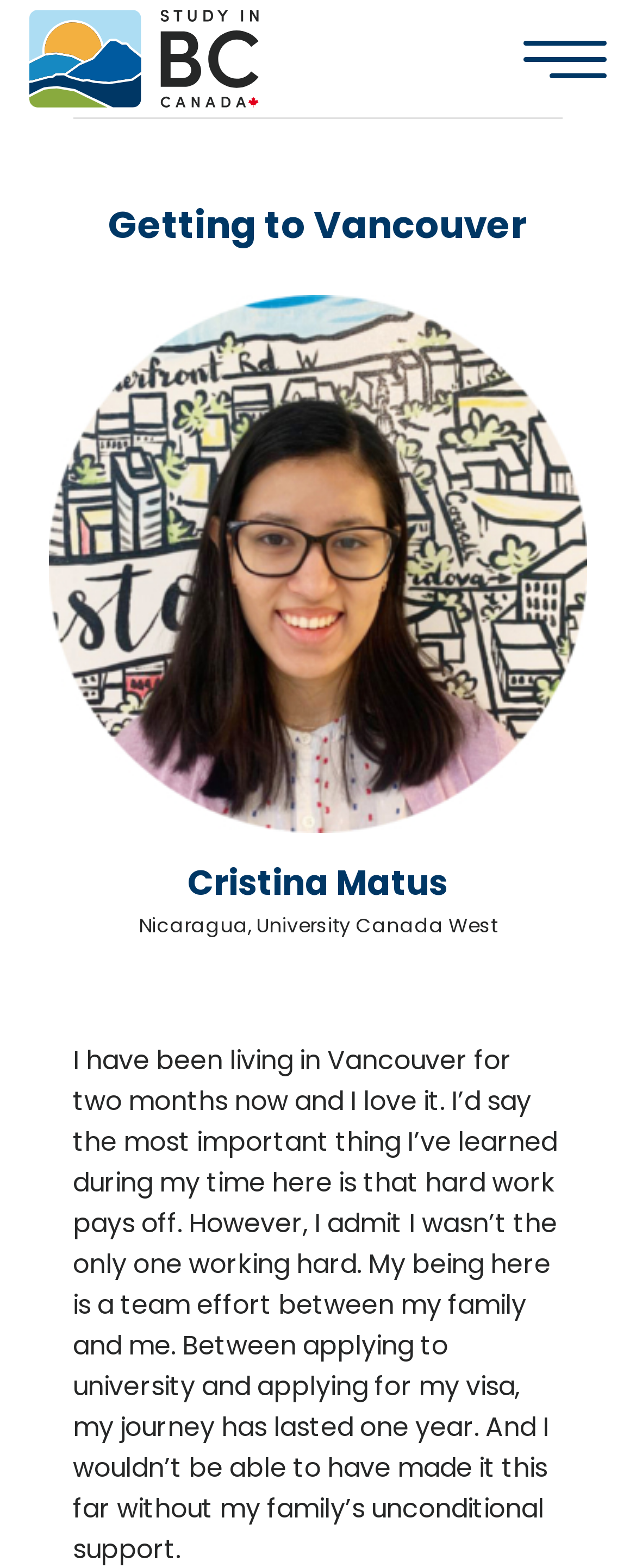Identify the bounding box for the given UI element using the description provided. Coordinates should be in the format (top-left x, top-left y, bottom-right x, bottom-right y) and must be between 0 and 1. Here is the description: Menu Menu

[0.823, 0.0, 0.954, 0.083]